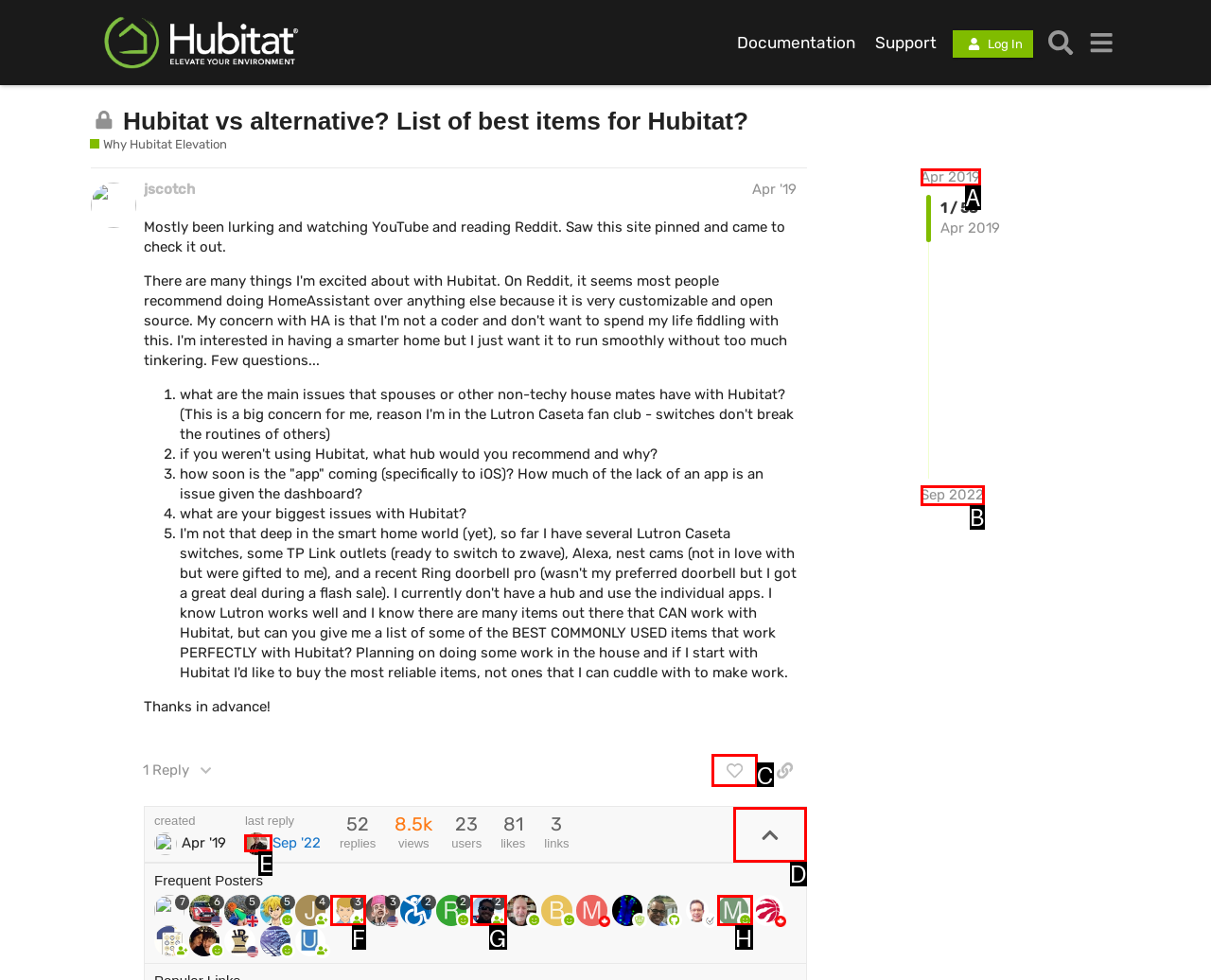Match the following description to the correct HTML element: parent_node: Sep '22 Indicate your choice by providing the letter.

E